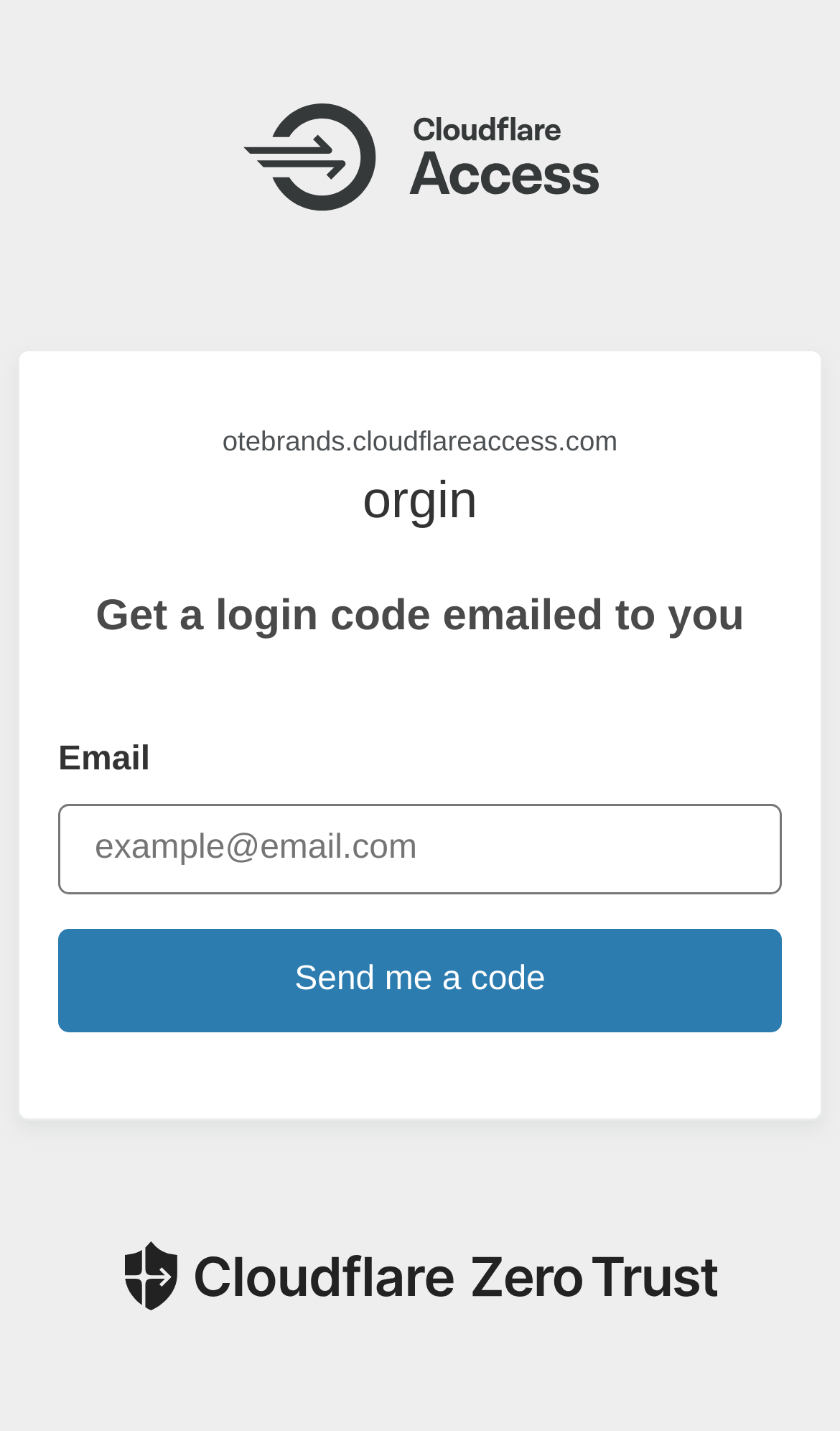Find the bounding box coordinates for the UI element that matches this description: "parent_node: Email name="email" placeholder="example@email.com"".

[0.069, 0.561, 0.931, 0.624]